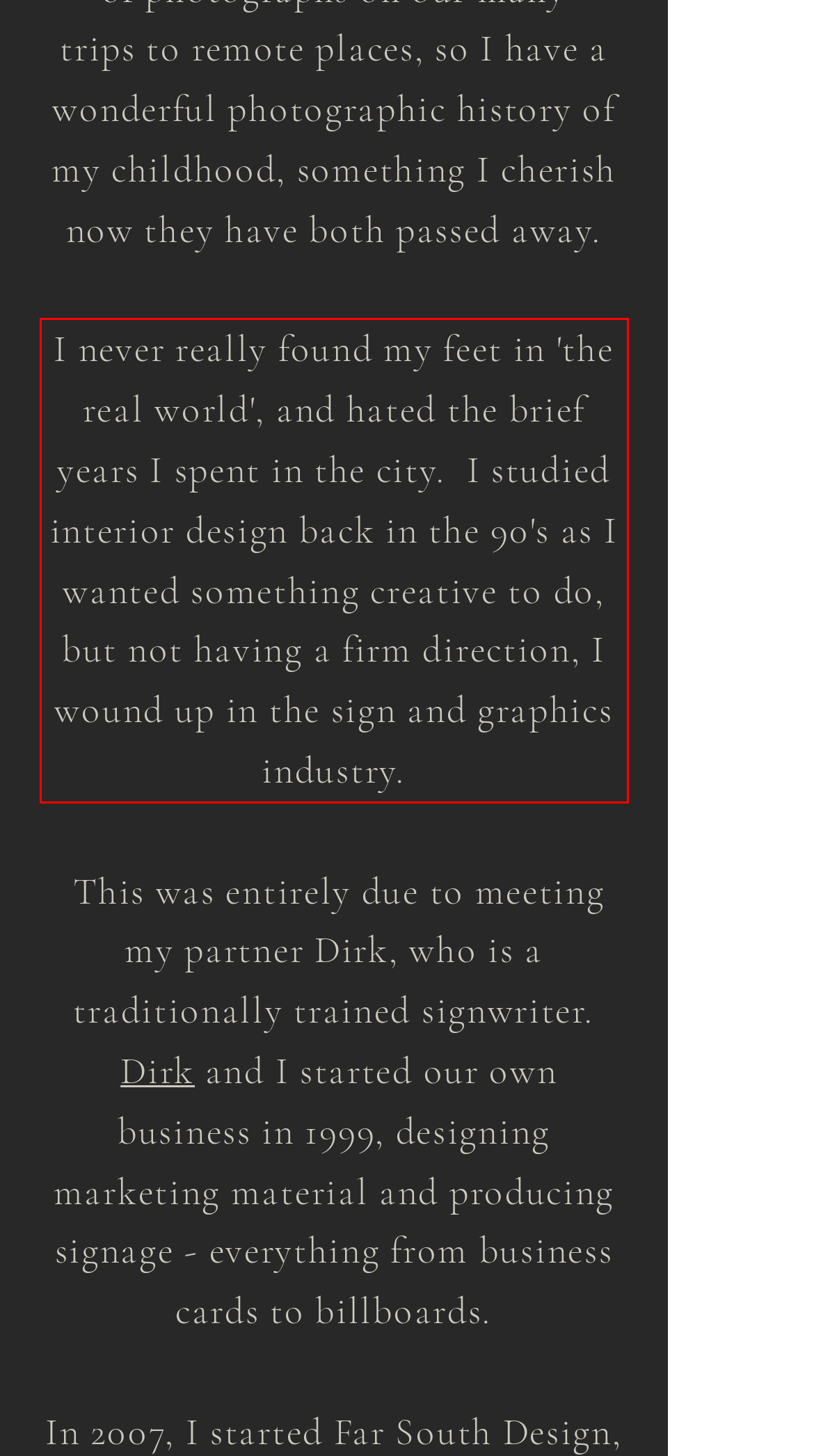You are given a screenshot showing a webpage with a red bounding box. Perform OCR to capture the text within the red bounding box.

I never really found my feet in 'the real world', and hated the brief years I spent in the city. I studied interior design back in the 90's as I wanted something creative to do, but not having a firm direction, I wound up in the sign and graphics industry.